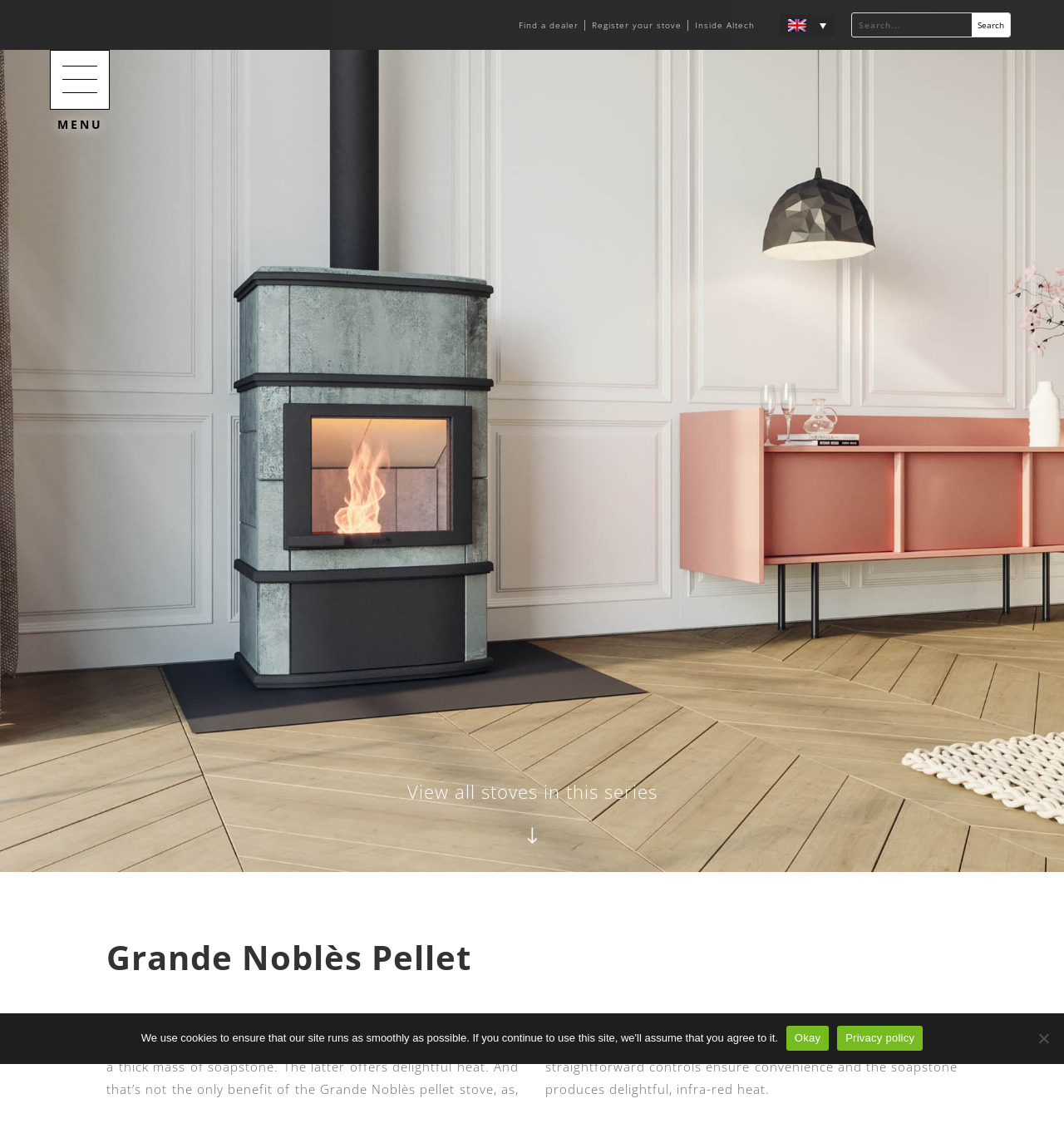Can you find the bounding box coordinates for the element to click on to achieve the instruction: "Search for something"?

[0.801, 0.012, 0.913, 0.032]